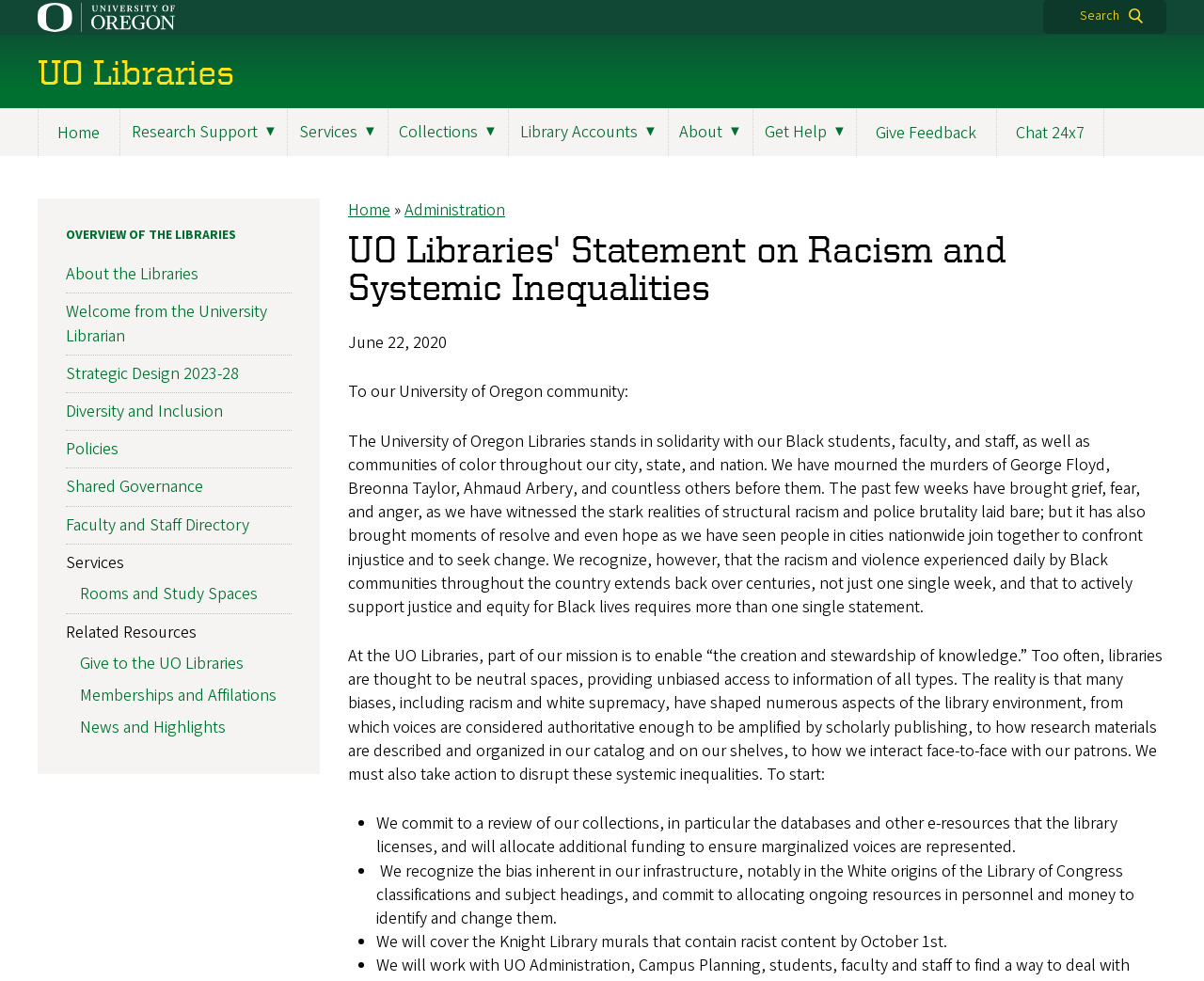What is the main topic of the statement?
Give a single word or phrase answer based on the content of the image.

Racism and Systemic Inequalities